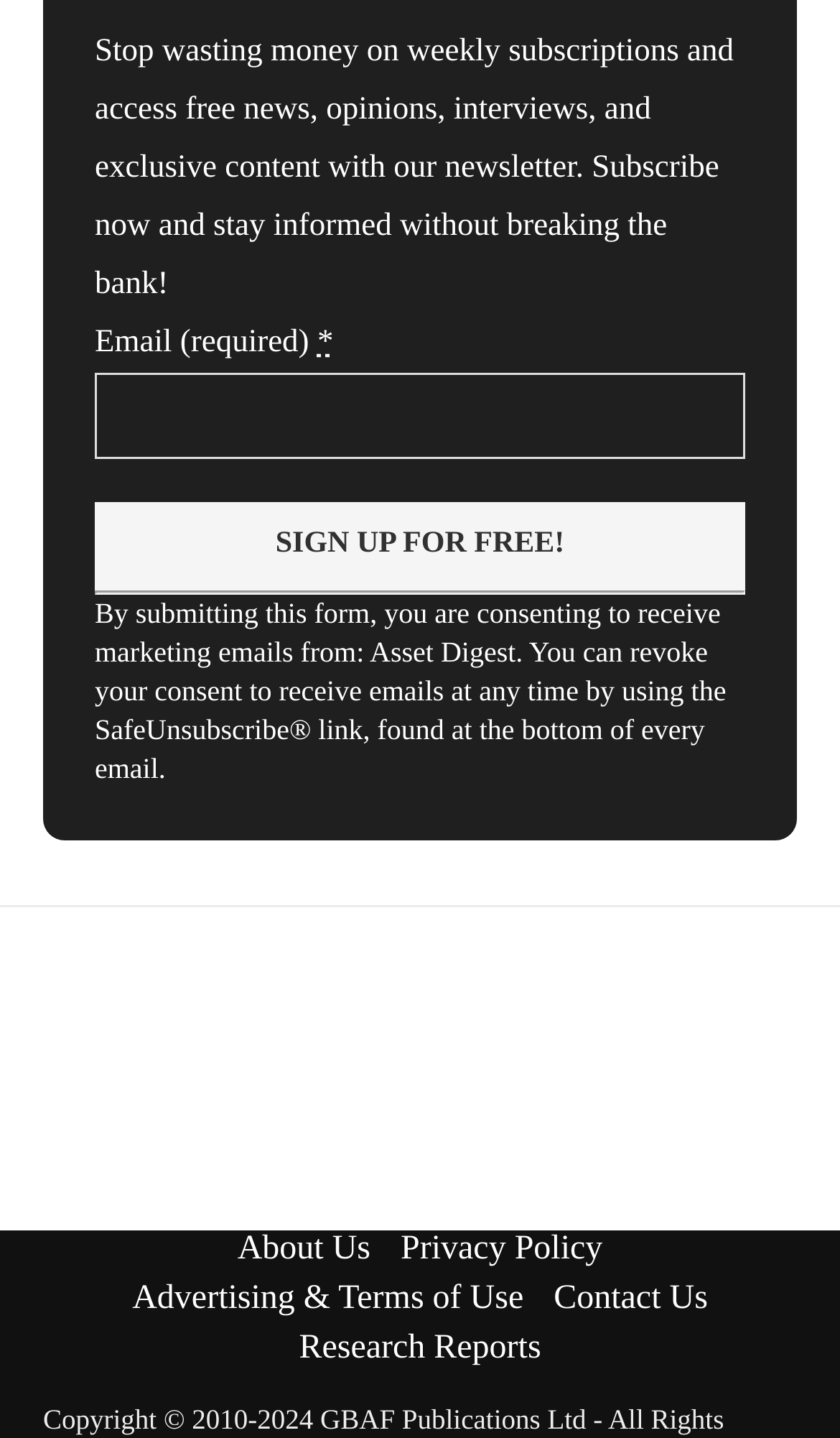Determine the bounding box coordinates for the area that should be clicked to carry out the following instruction: "Click Contact Us".

[0.659, 0.89, 0.843, 0.916]